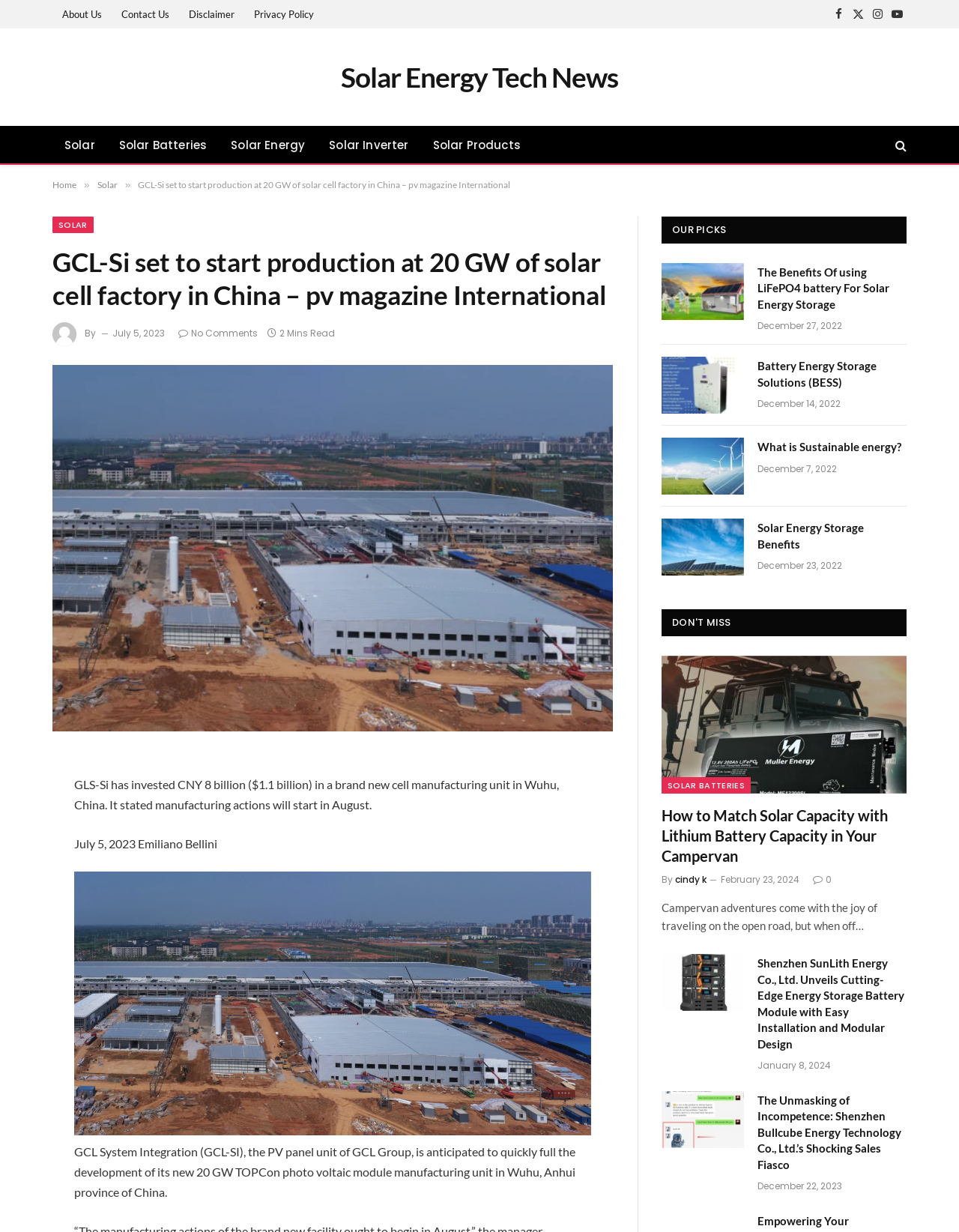Determine the bounding box coordinates for the clickable element required to fulfill the instruction: "Click on 'Housing Values'". Provide the coordinates as four float numbers between 0 and 1, i.e., [left, top, right, bottom].

None